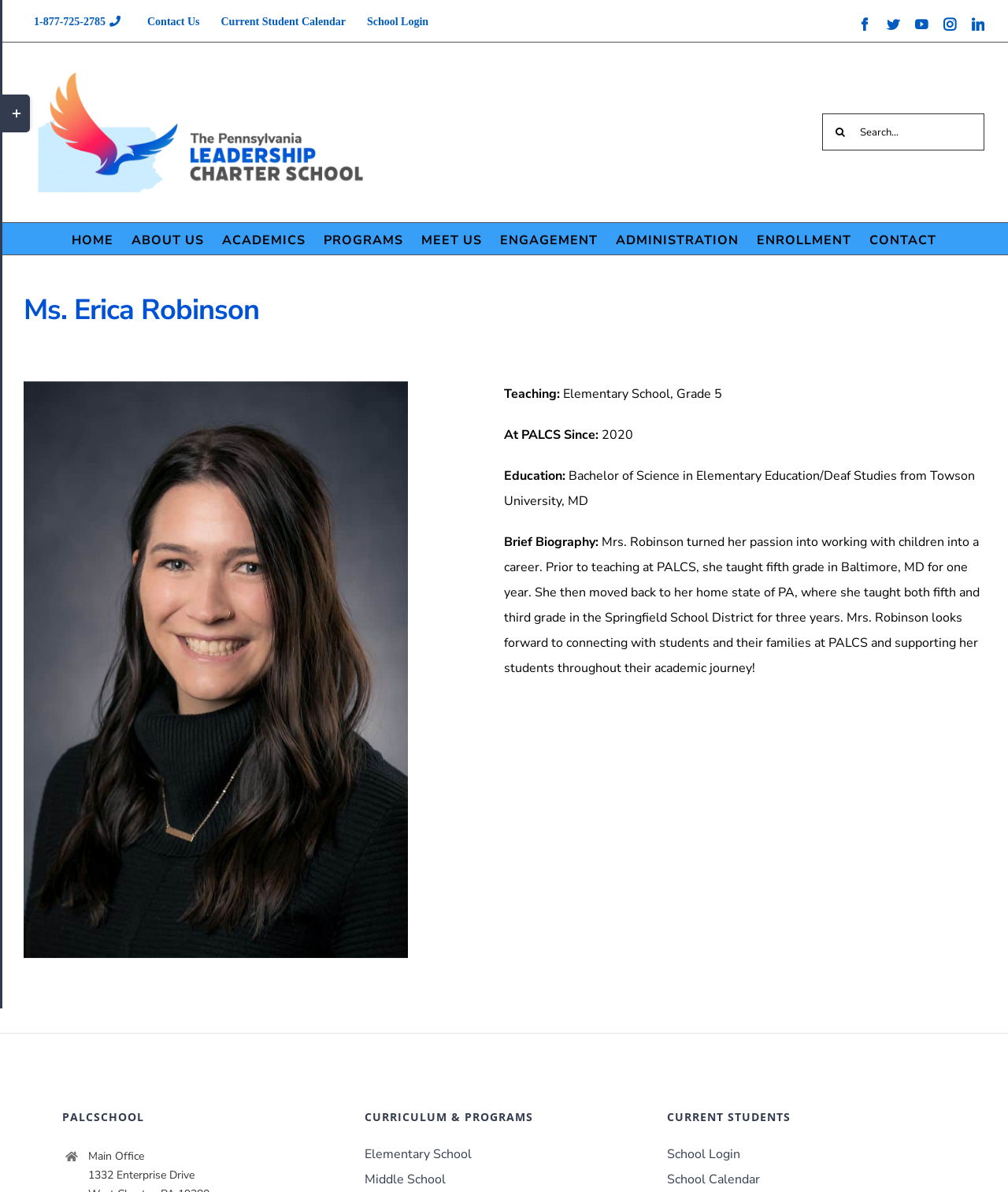Identify and provide the bounding box for the element described by: "ABOUT US".

[0.13, 0.187, 0.202, 0.213]